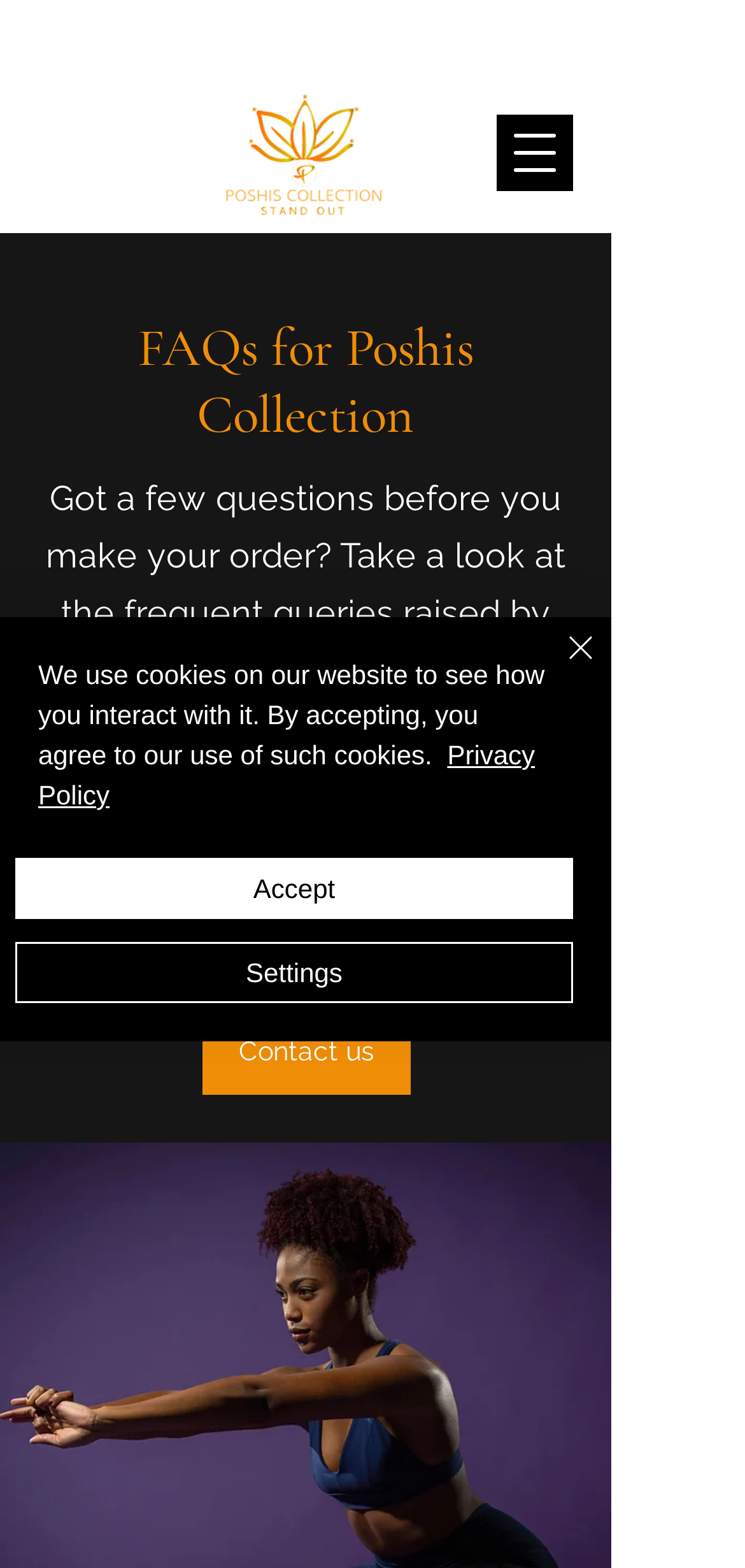Give a detailed account of the webpage, highlighting key information.

The webpage is about FAQs for Poshis Collection, a London-based entity. At the top left, there is a logo of Poshis Collection, accompanied by a phone number "07538 959129" to the left of it. Below the logo, there is a navigation menu button on the right side. 

The main content of the webpage is headed by "FAQs for Poshis Collection" and is located at the top center of the page. Below the heading, there is a "Contact us" link. 

On the left side of the page, there are three links: "Phone", "Email", and "Facebook", each accompanied by an icon. Below these links, there is an "Instagram" link, also with an icon. 

At the bottom of the page, there is a cookie policy alert that spans across the page. The alert contains a "Privacy Policy" link and two buttons: "Accept" and "Settings". On the right side of the alert, there is a "Close" button with a corresponding icon.